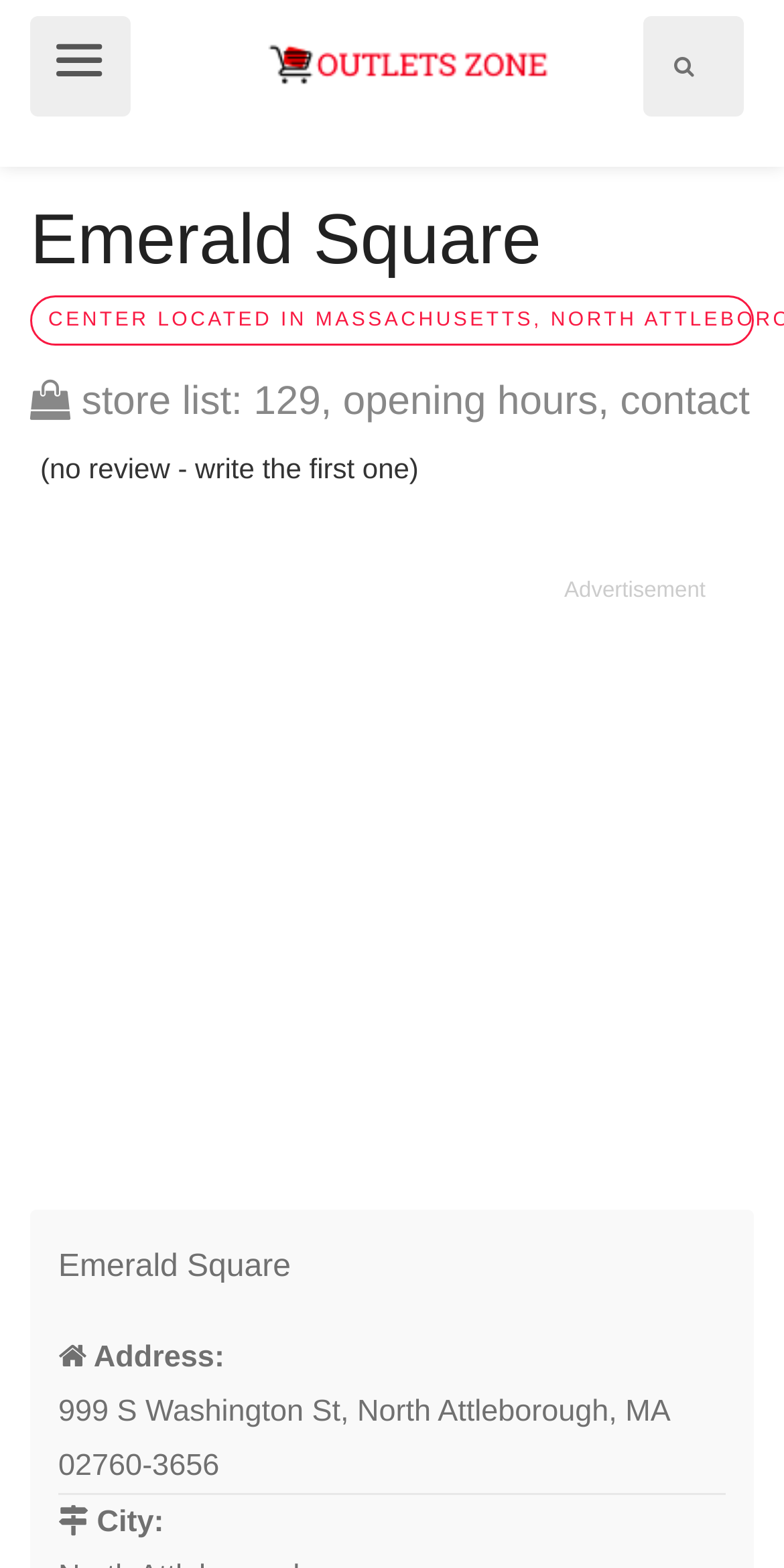Is there a search field on the webpage?
Please use the image to deliver a detailed and complete answer.

I found the answer by looking at the button element that says ' Show search field', which suggests that there is a search field that can be shown.